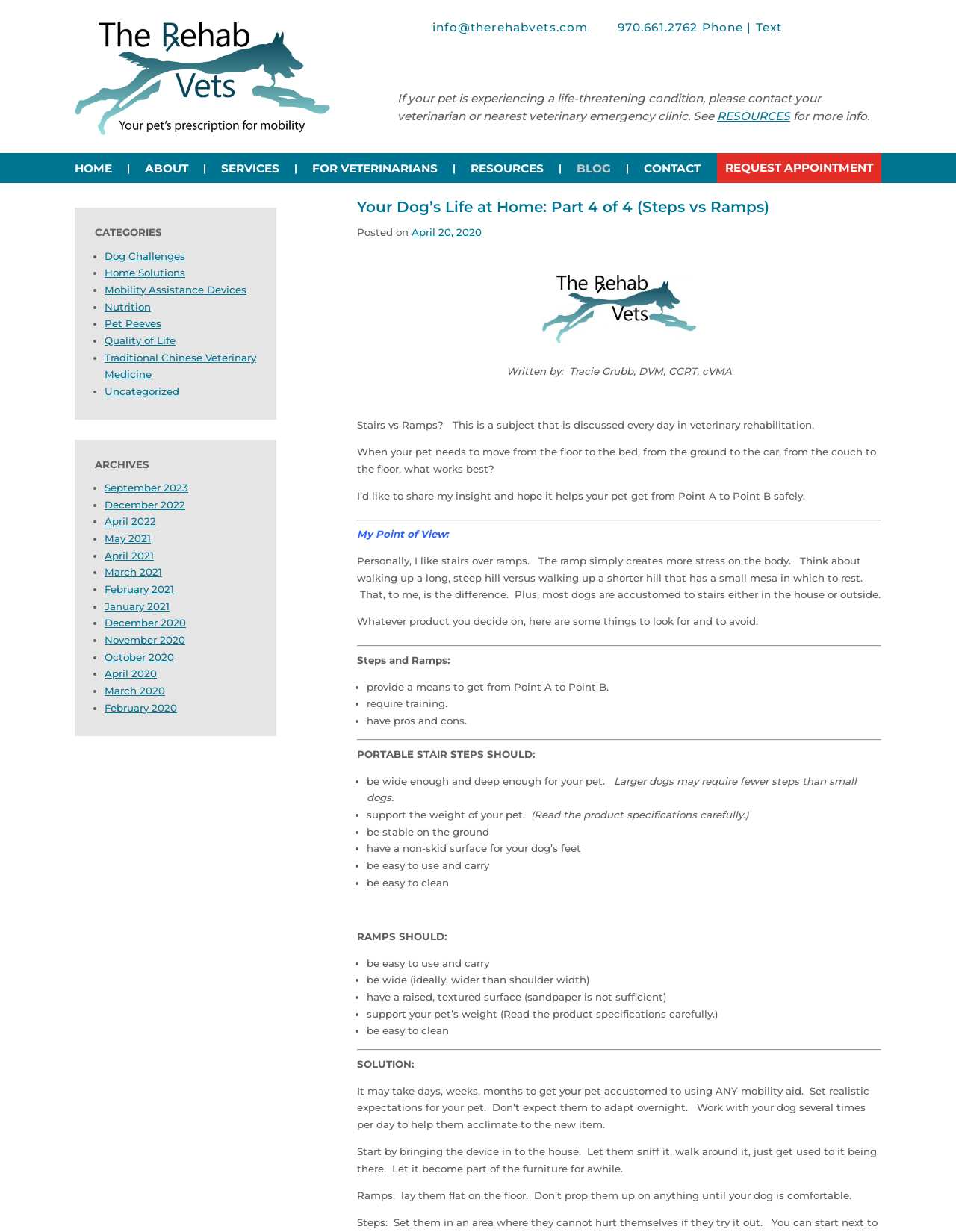Please indicate the bounding box coordinates of the element's region to be clicked to achieve the instruction: "contact Rehab Vets via phone". Provide the coordinates as four float numbers between 0 and 1, i.e., [left, top, right, bottom].

[0.646, 0.016, 0.818, 0.028]